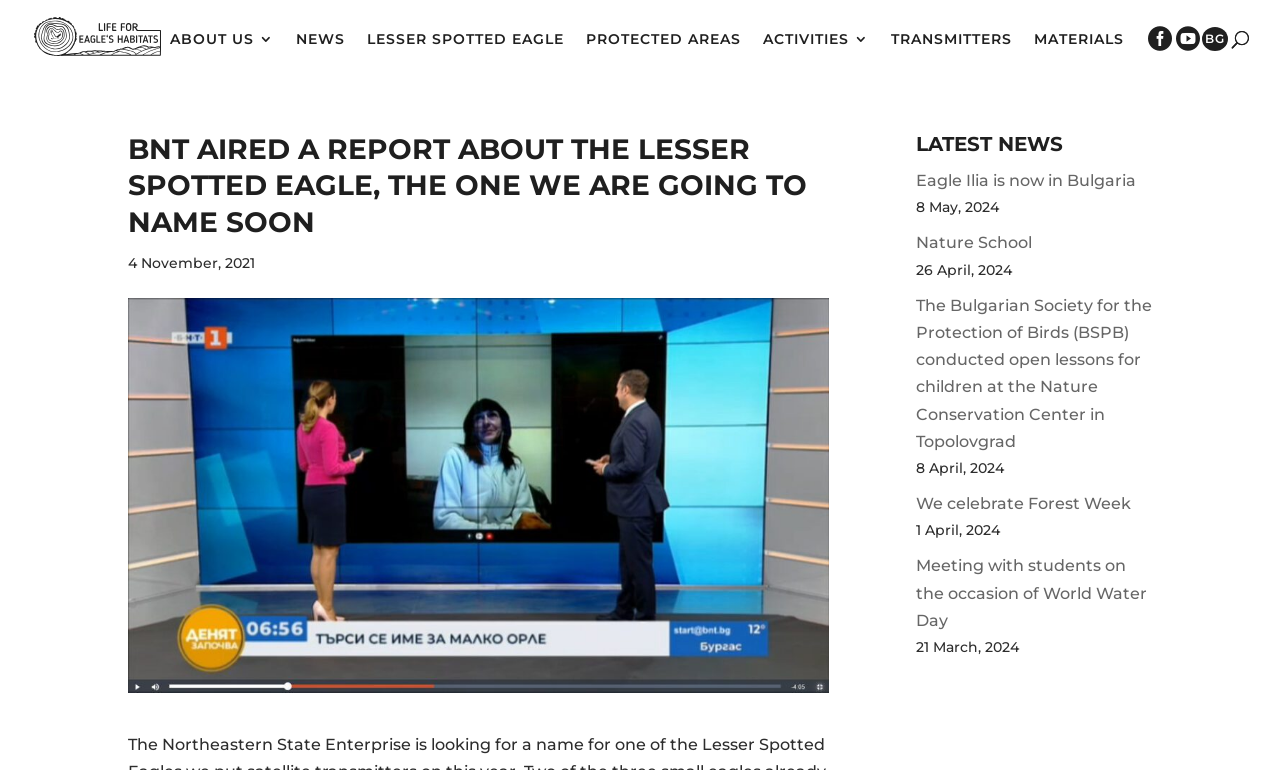How many main navigation links are there at the top of the page?
Please respond to the question thoroughly and include all relevant details.

I counted the number of main navigation links at the top of the page, starting from 'ABOUT US' and ending at 'MATERIALS'.